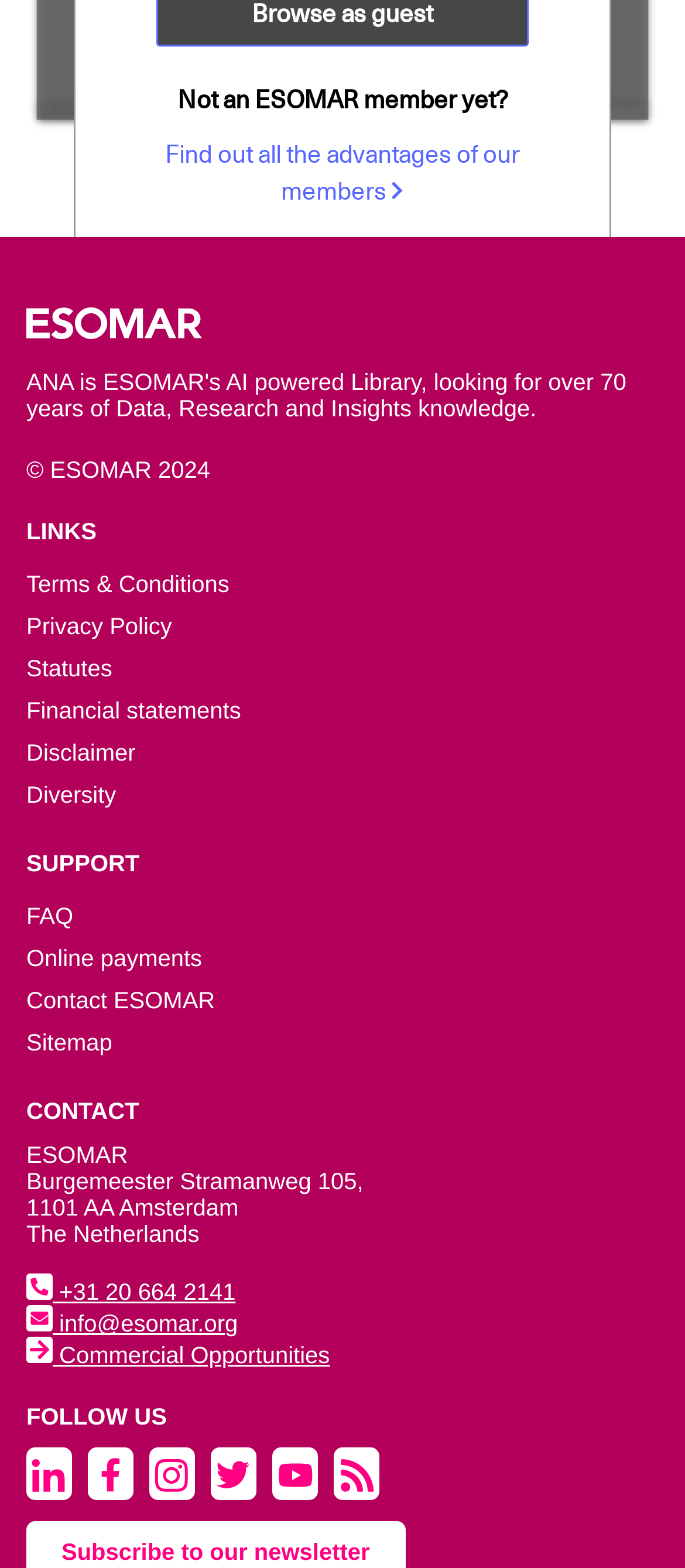Provide the bounding box coordinates for the area that should be clicked to complete the instruction: "Click the 'CE RETAIL' link".

None